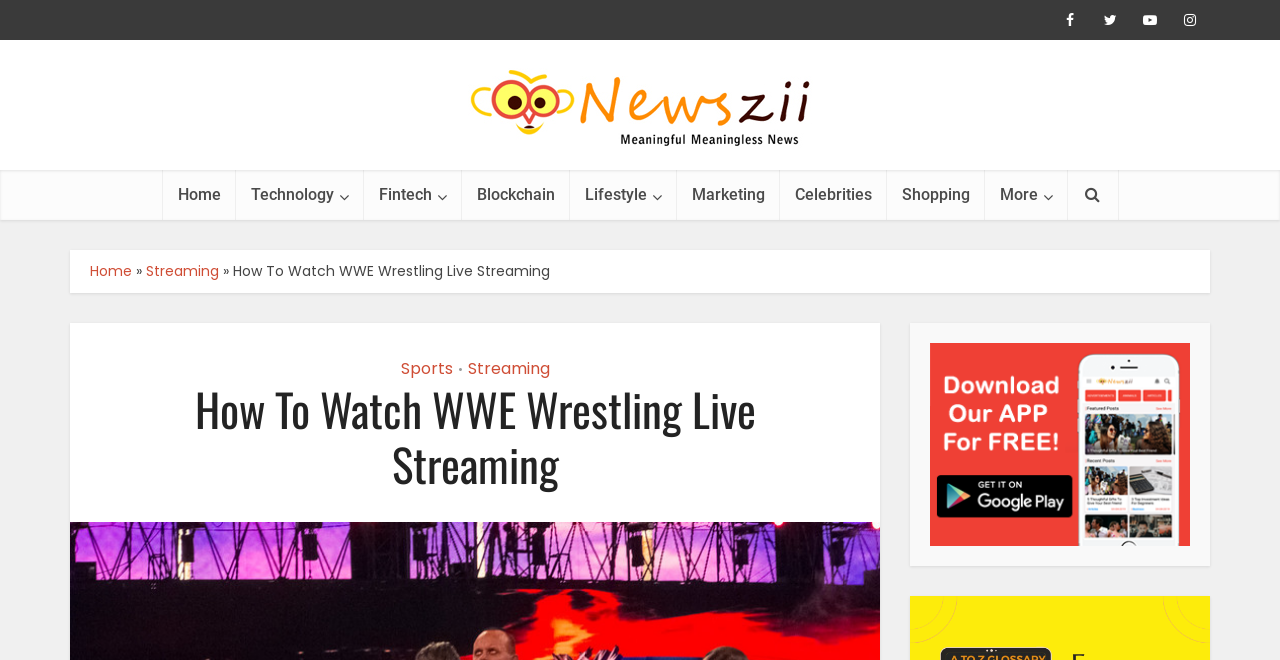Identify the bounding box coordinates for the element you need to click to achieve the following task: "Get the Newszii app from Google Play store". The coordinates must be four float values ranging from 0 to 1, formatted as [left, top, right, bottom].

[0.727, 0.657, 0.93, 0.687]